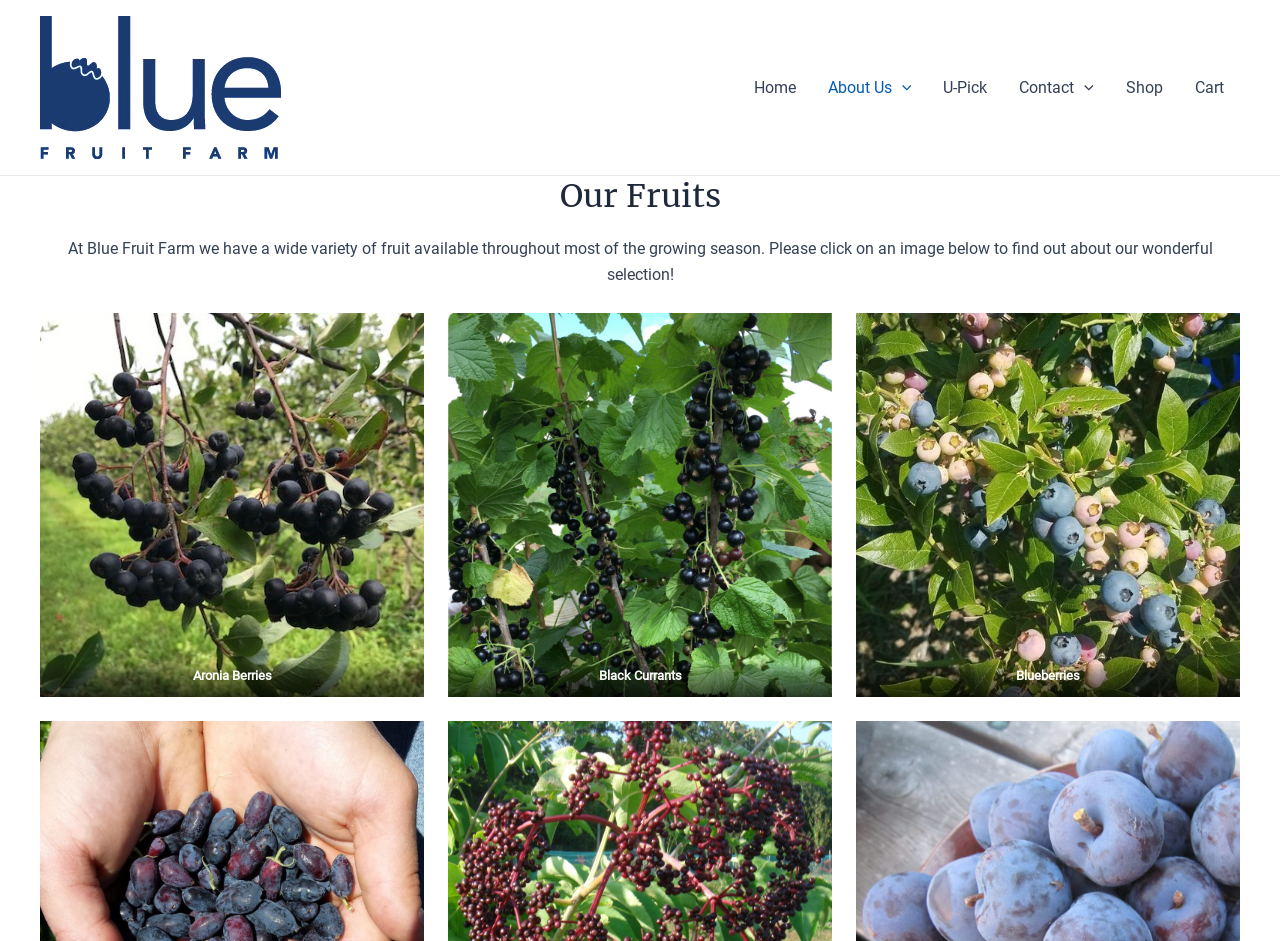Using details from the image, please answer the following question comprehensively:
What is the purpose of the website?

I analyzed the content of the webpage and found that it displays various types of fruits with images and captions, so the purpose of the website is to showcase fruits.